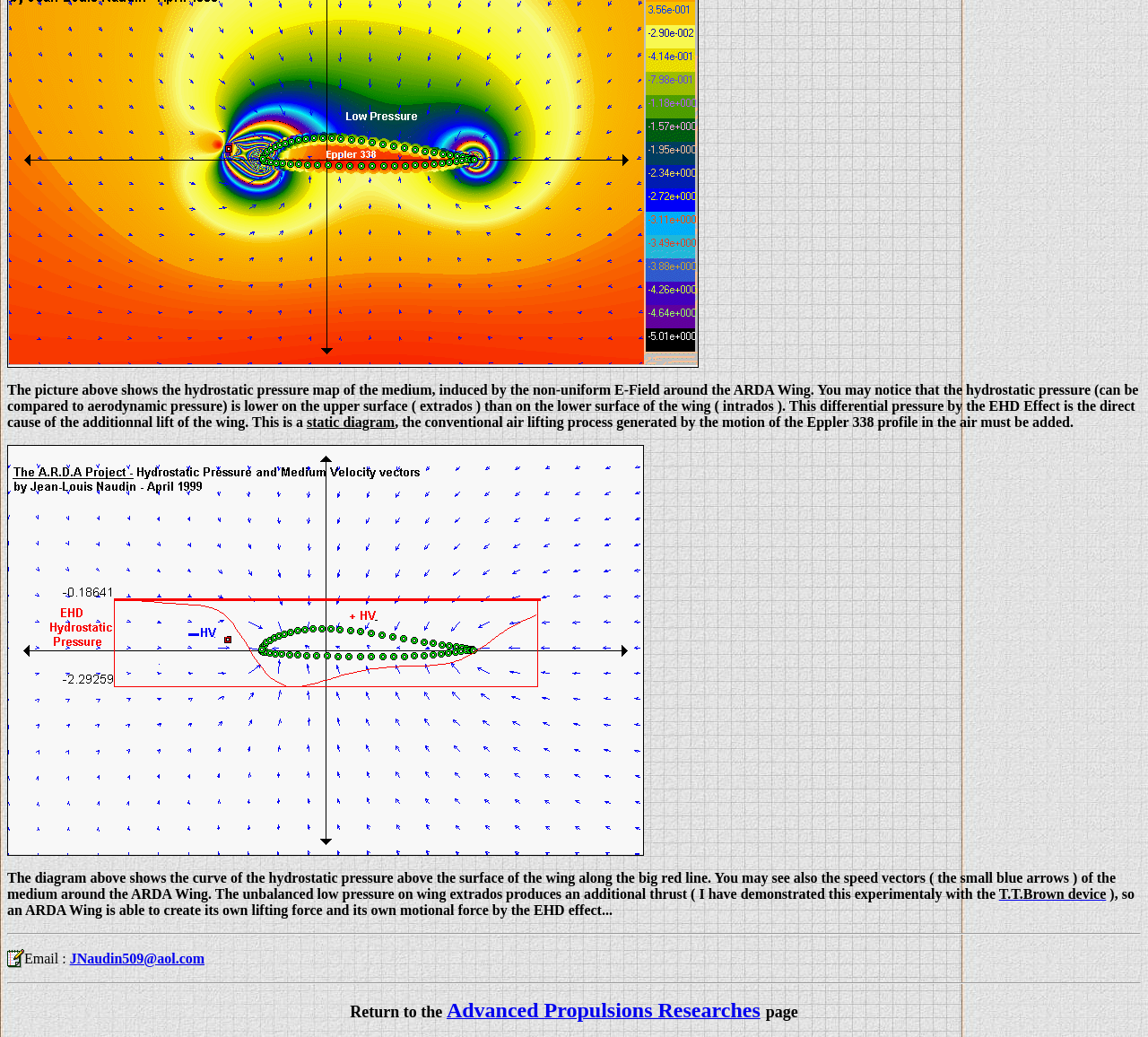Where can you return to?
Refer to the image and offer an in-depth and detailed answer to the question.

The link 'Return to the Advanced Propulsions Researches page' is provided at the bottom of the page, allowing the user to navigate back to the previous page.